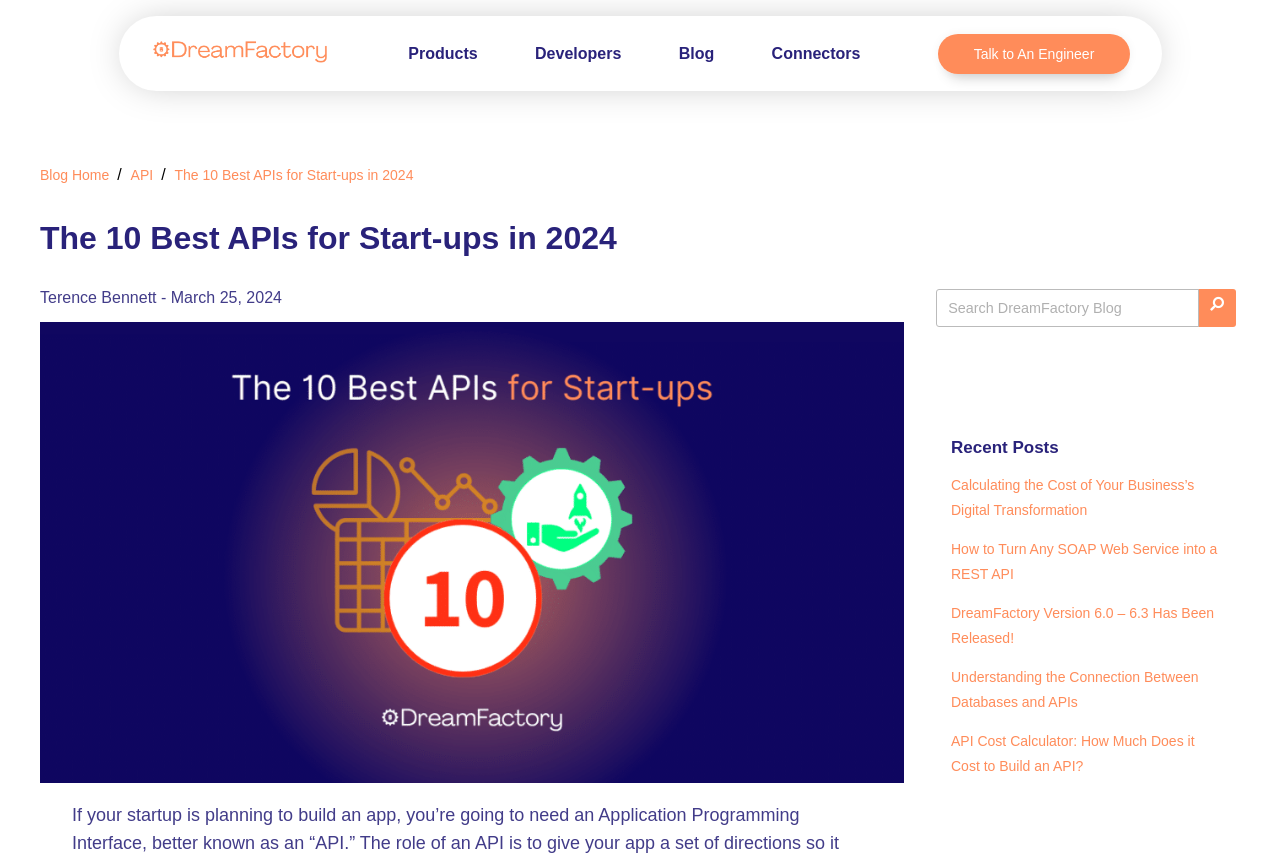What is the topic of the main article?
Please provide a detailed and comprehensive answer to the question.

The main article is titled 'The 10 Best APIs for Start-ups in 2024', and it is located at the top center of the webpage, below the navigation menu. The article appears to discuss the best APIs for startups in 2024.